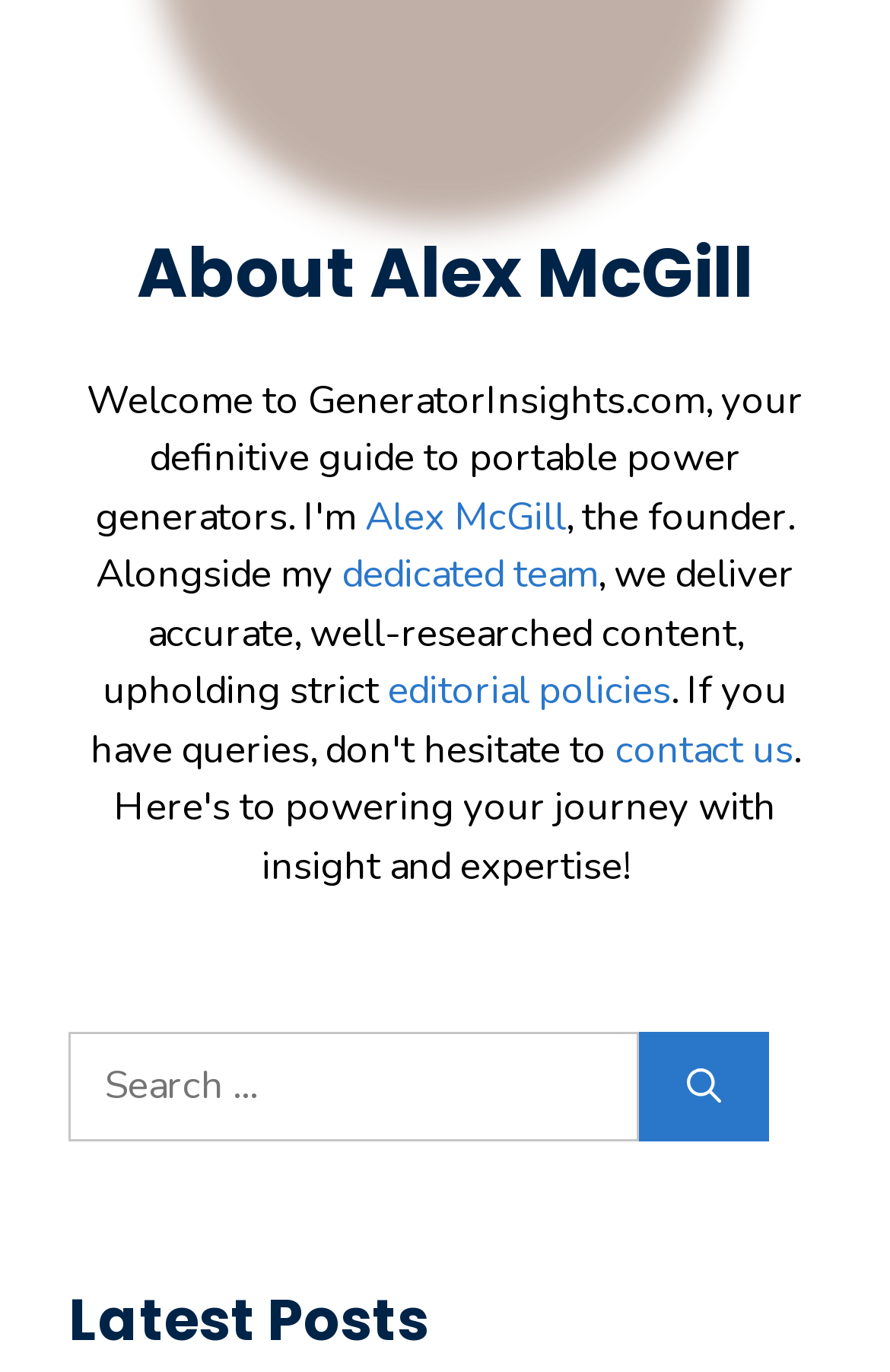Please answer the following question using a single word or phrase: 
Who is the founder of the website?

Alex McGill